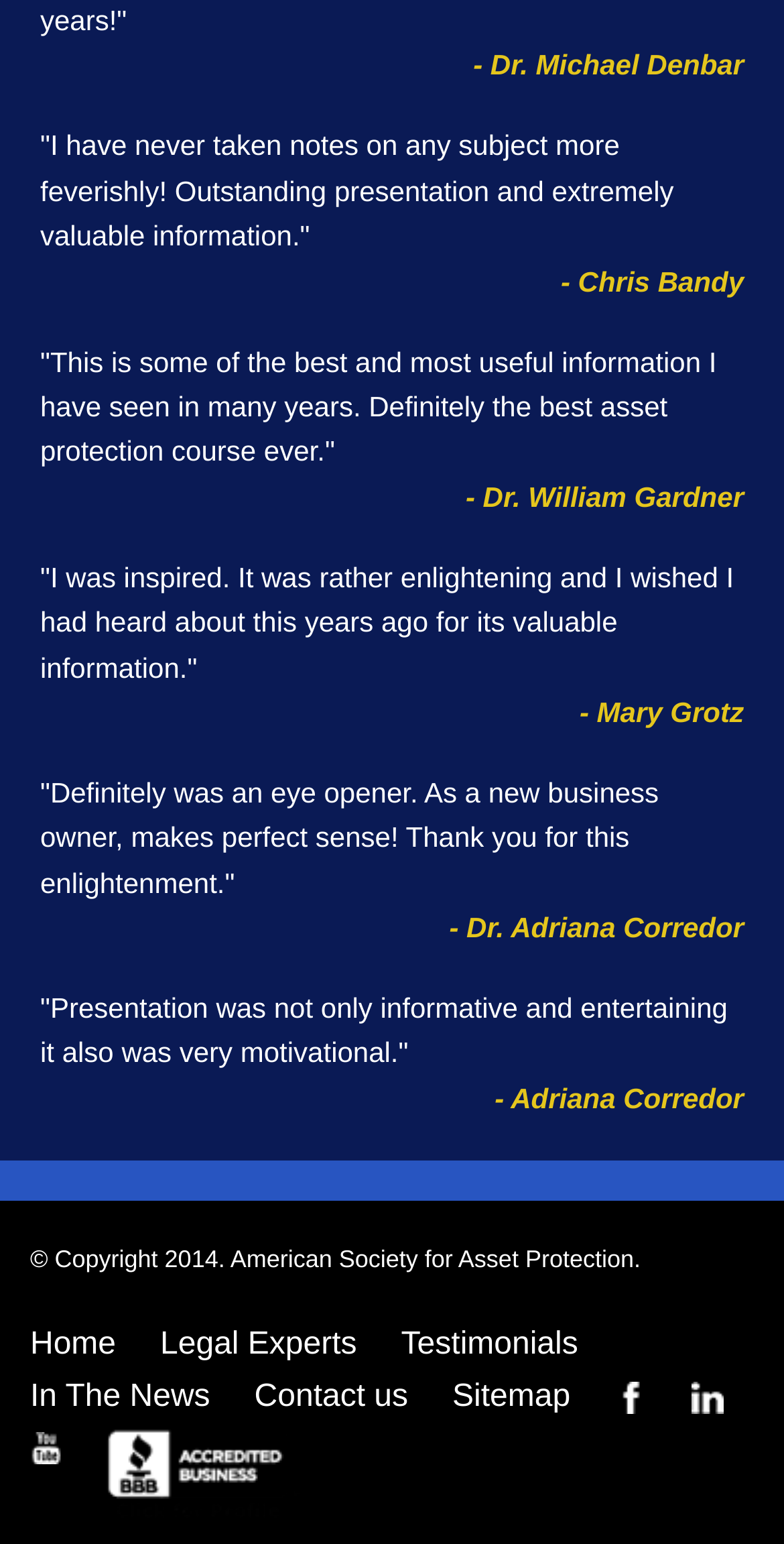What is the name of the page that the 'Home' link points to?
Using the visual information, respond with a single word or phrase.

Home